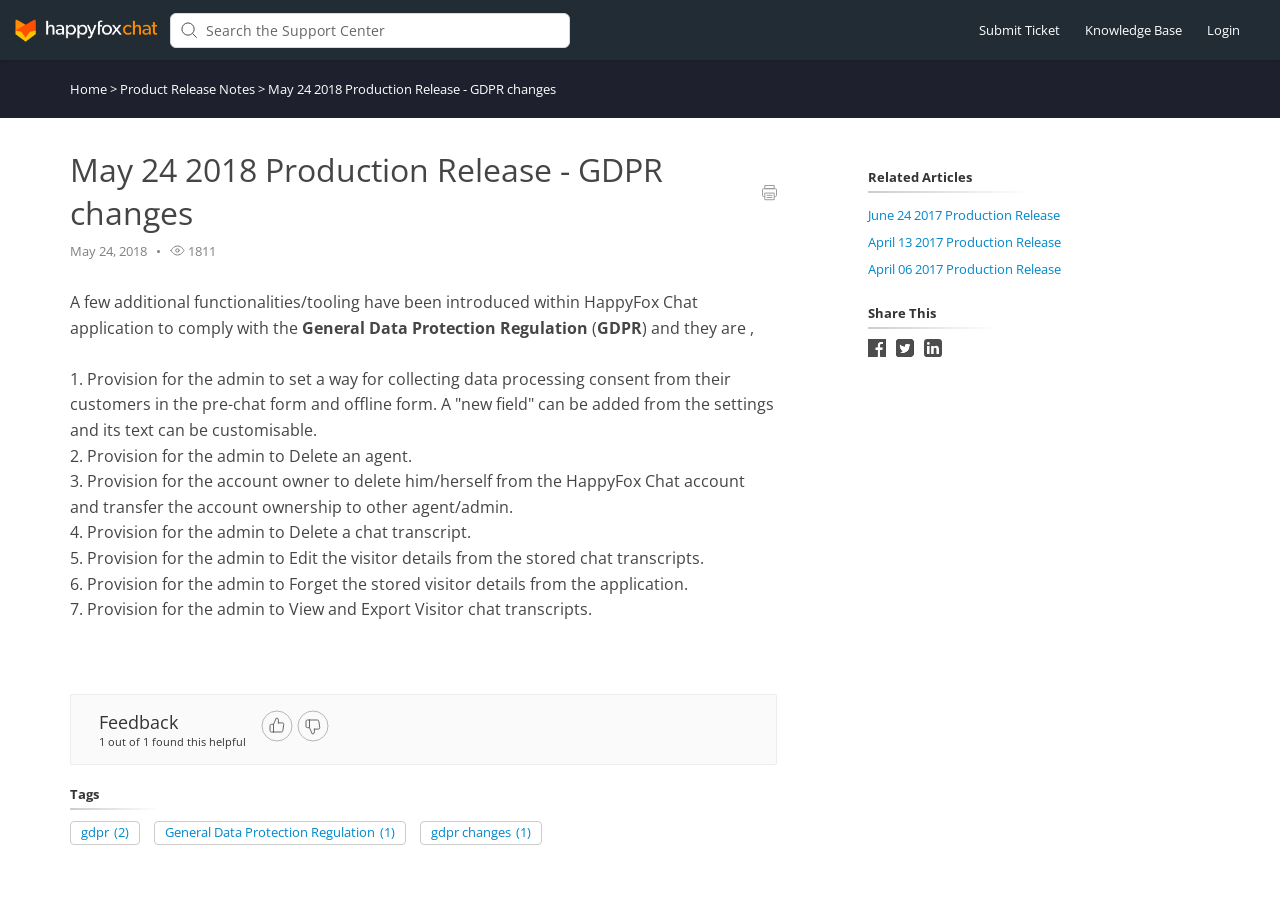Use a single word or phrase to answer this question: 
What is the topic of the related article 'June 24 2017 Production Release'?

production release